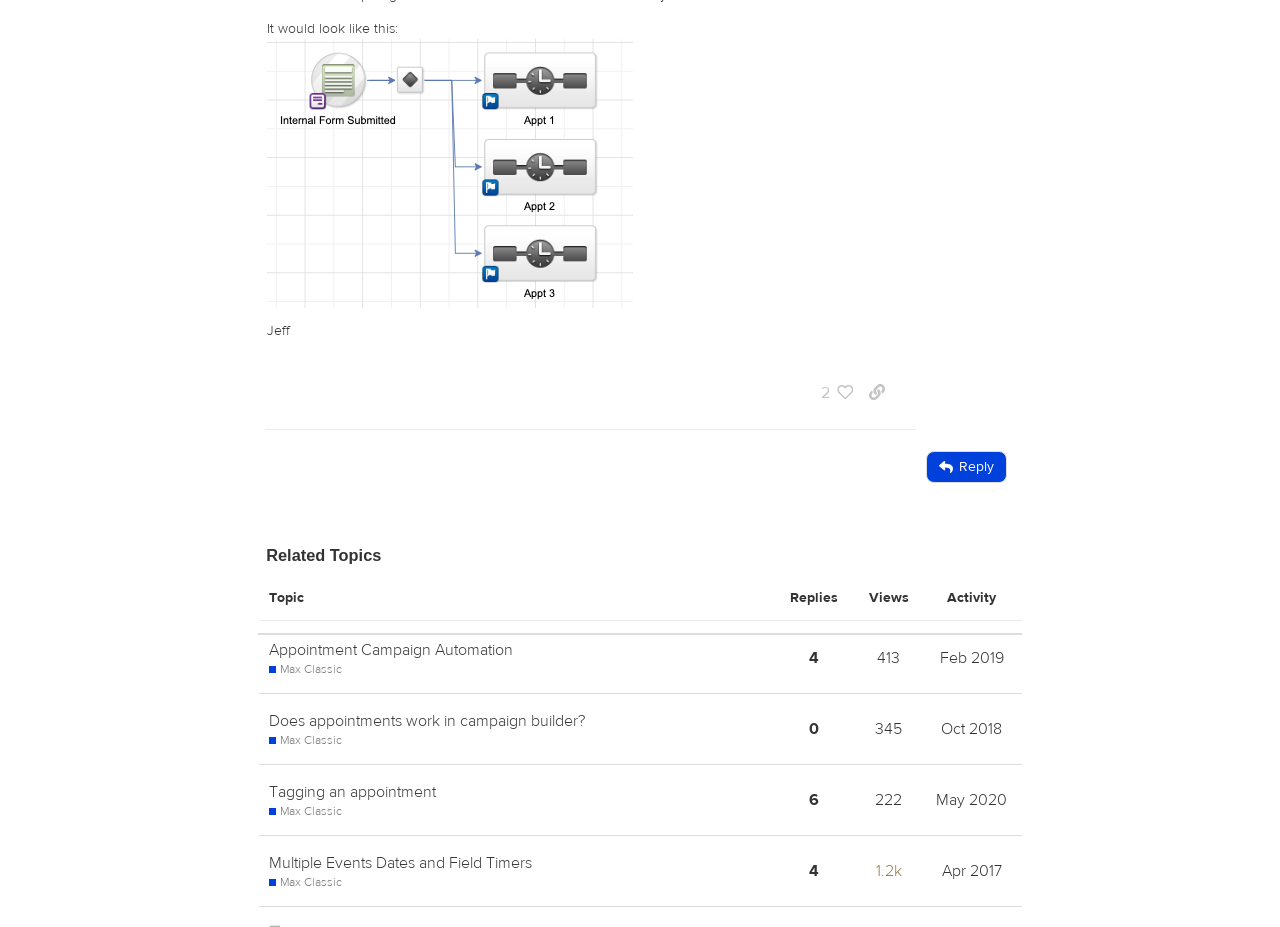Identify the bounding box for the UI element specified in this description: "Max Classic". The coordinates must be four float numbers between 0 and 1, formatted as [left, top, right, bottom].

[0.21, 0.79, 0.267, 0.808]